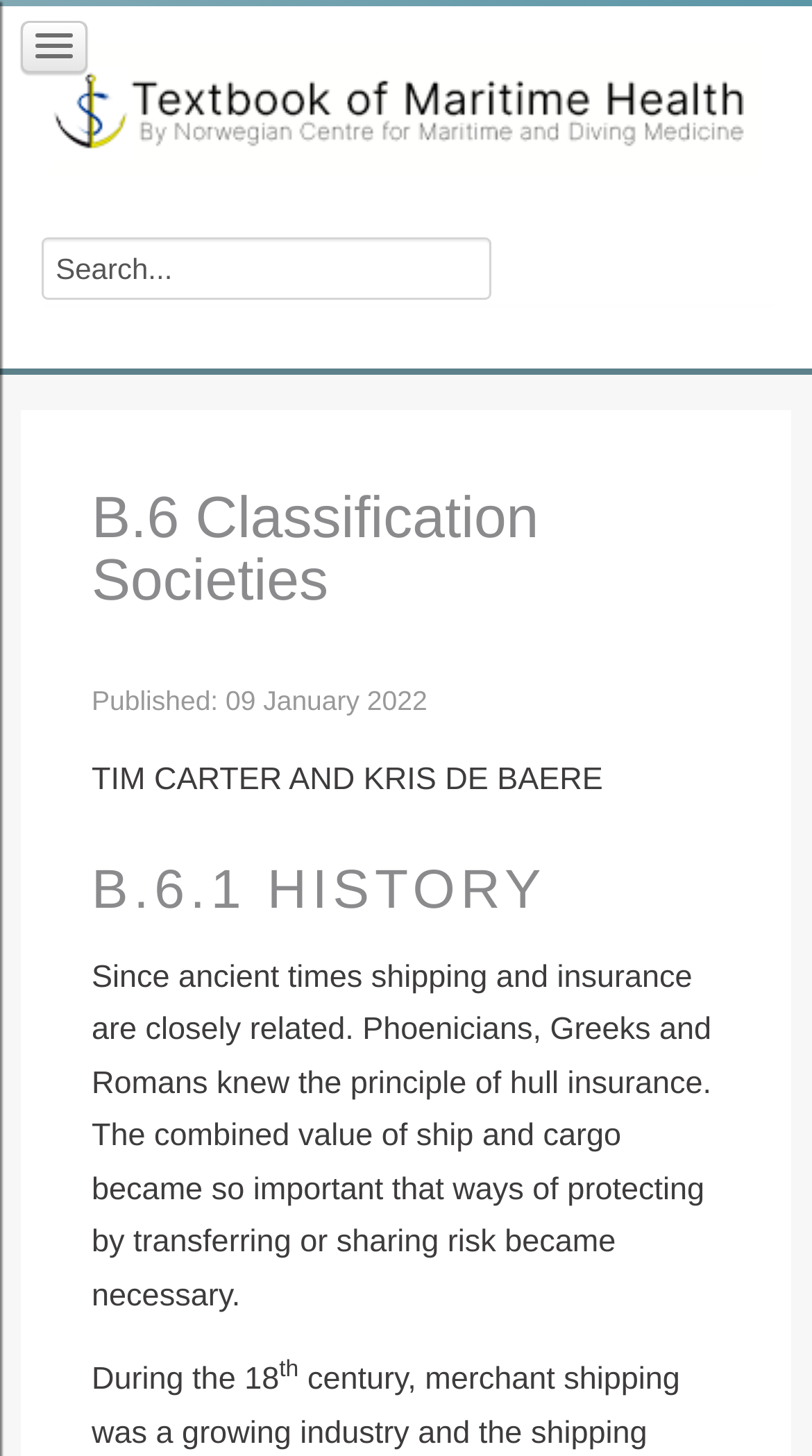Please reply to the following question with a single word or a short phrase:
Who are the authors of the article?

TIM CARTER AND KRIS DE BAERE